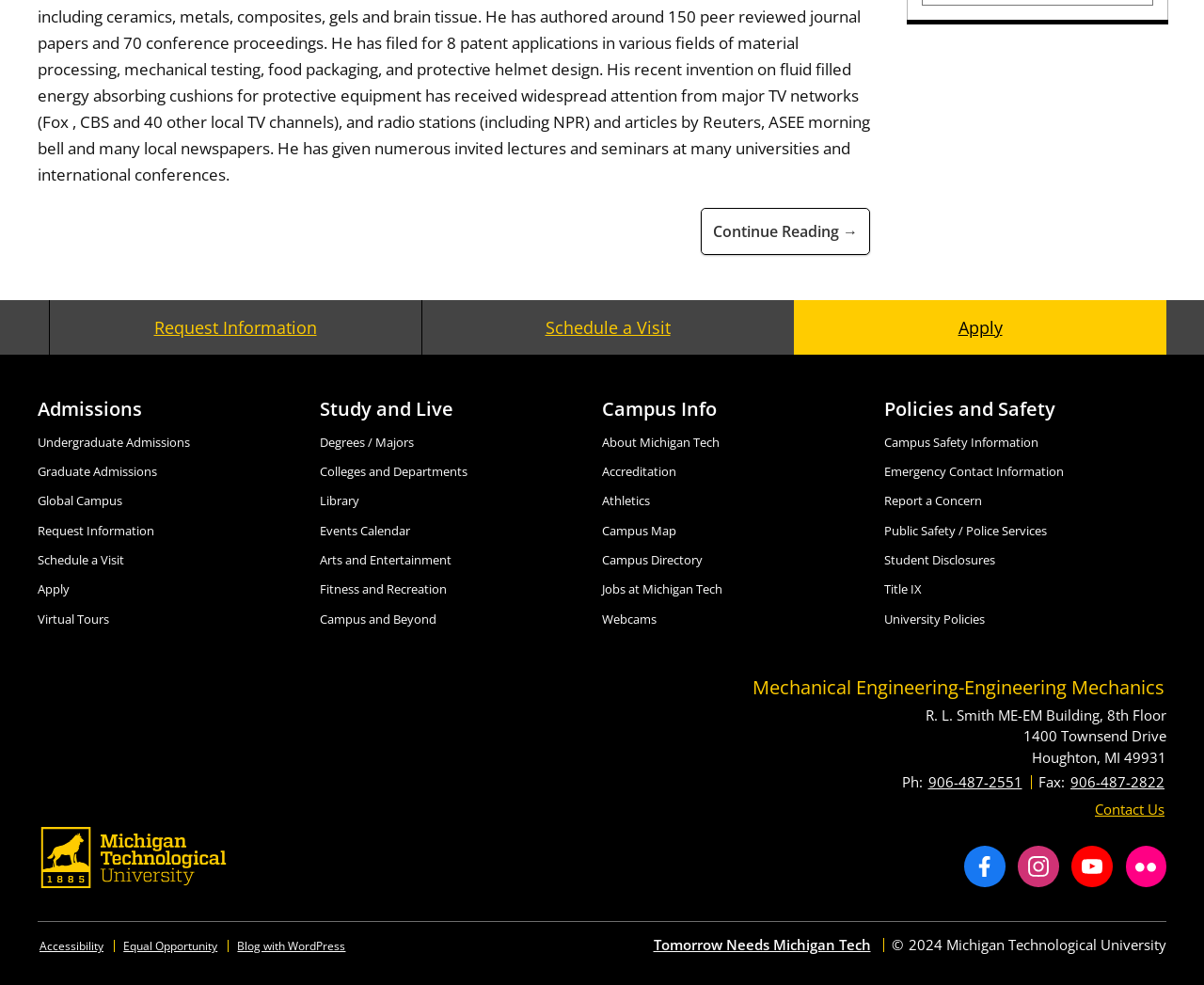Could you please study the image and provide a detailed answer to the question:
What is the address of the Mechanical Engineering-Engineering Mechanics department?

I found the answer by looking at the static text elements that provide the address of the Mechanical Engineering-Engineering Mechanics department, which are located near the heading 'Mechanical Engineering-Engineering Mechanics'.